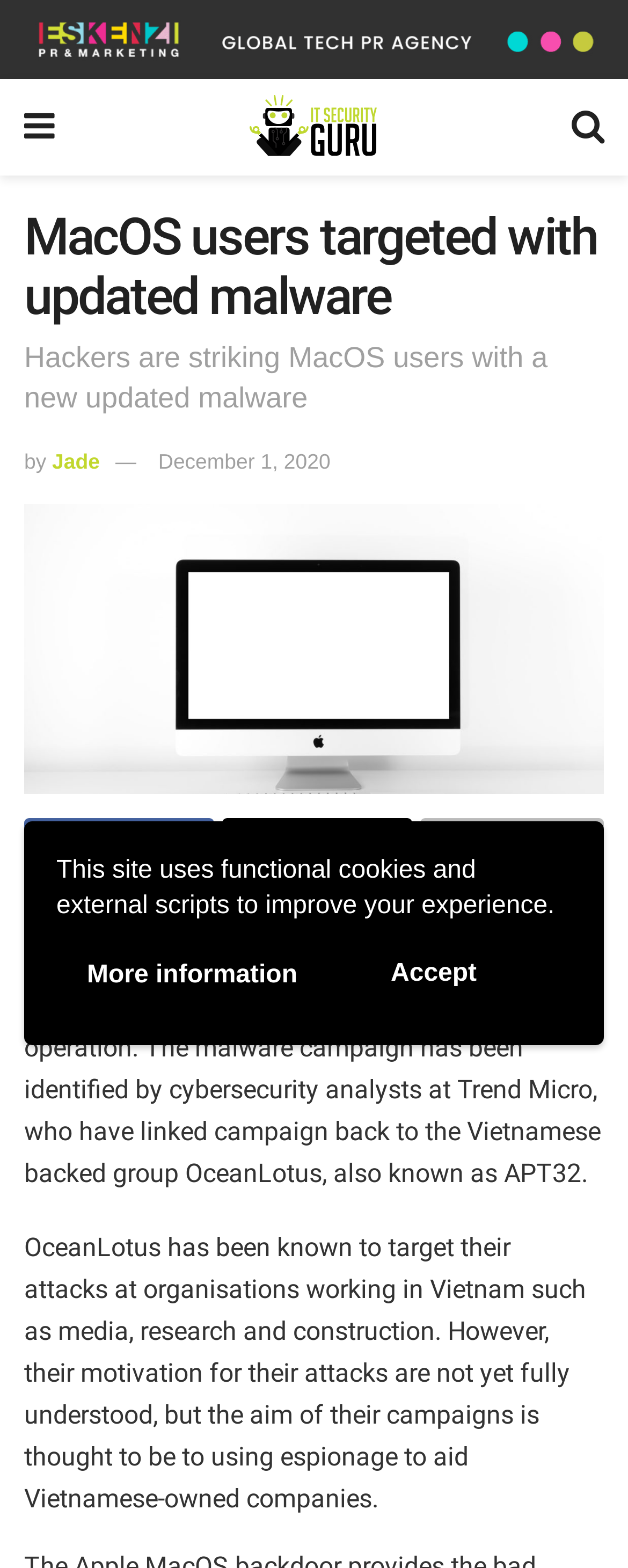Determine the bounding box coordinates for the clickable element to execute this instruction: "View the image of Apple Mac desktop computer". Provide the coordinates as four float numbers between 0 and 1, i.e., [left, top, right, bottom].

[0.038, 0.321, 0.962, 0.506]